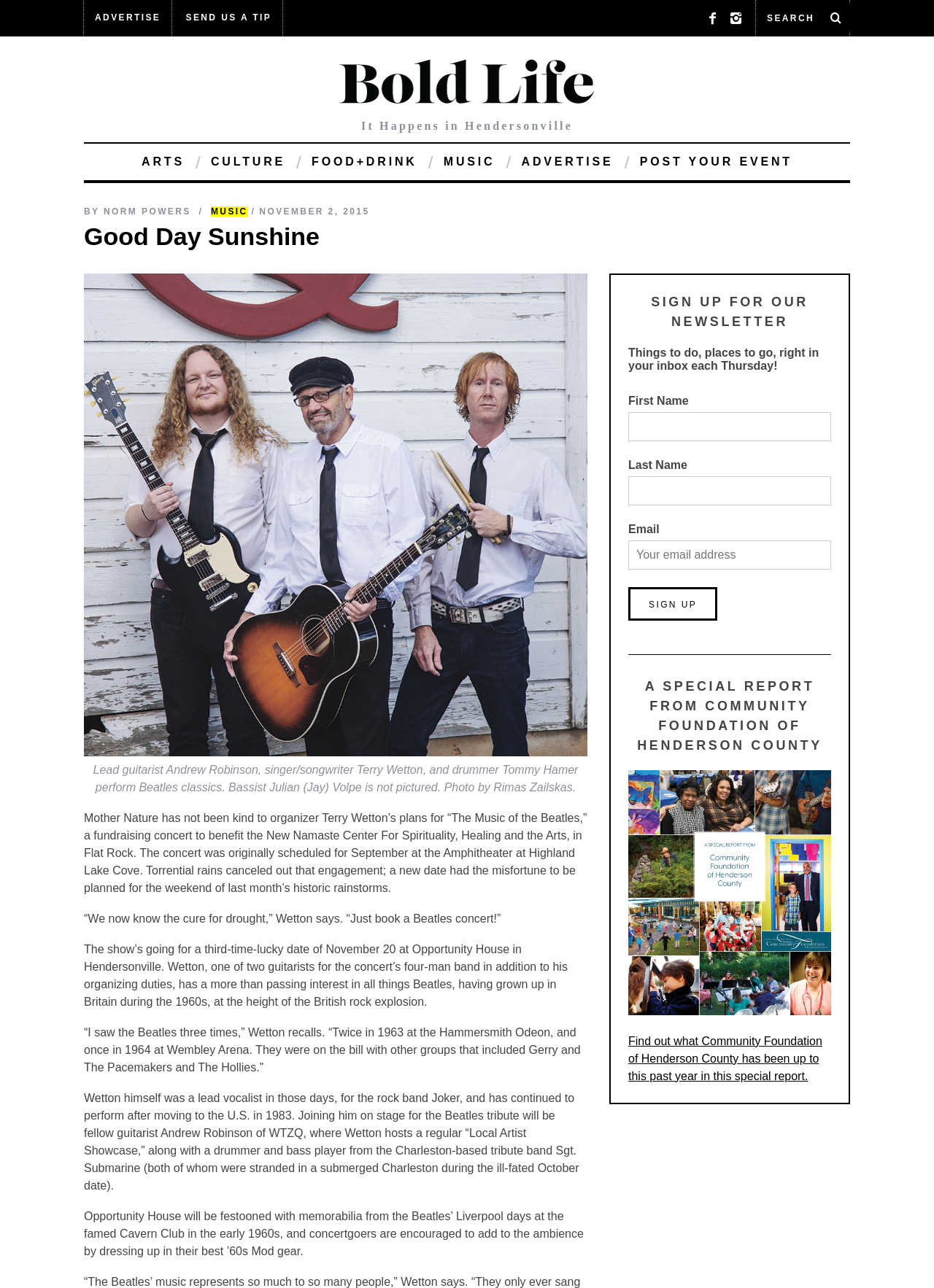Pinpoint the bounding box coordinates of the clickable area necessary to execute the following instruction: "View Bold Life - It Happens in Hendersonville". The coordinates should be given as four float numbers between 0 and 1, namely [left, top, right, bottom].

[0.363, 0.045, 0.637, 0.087]